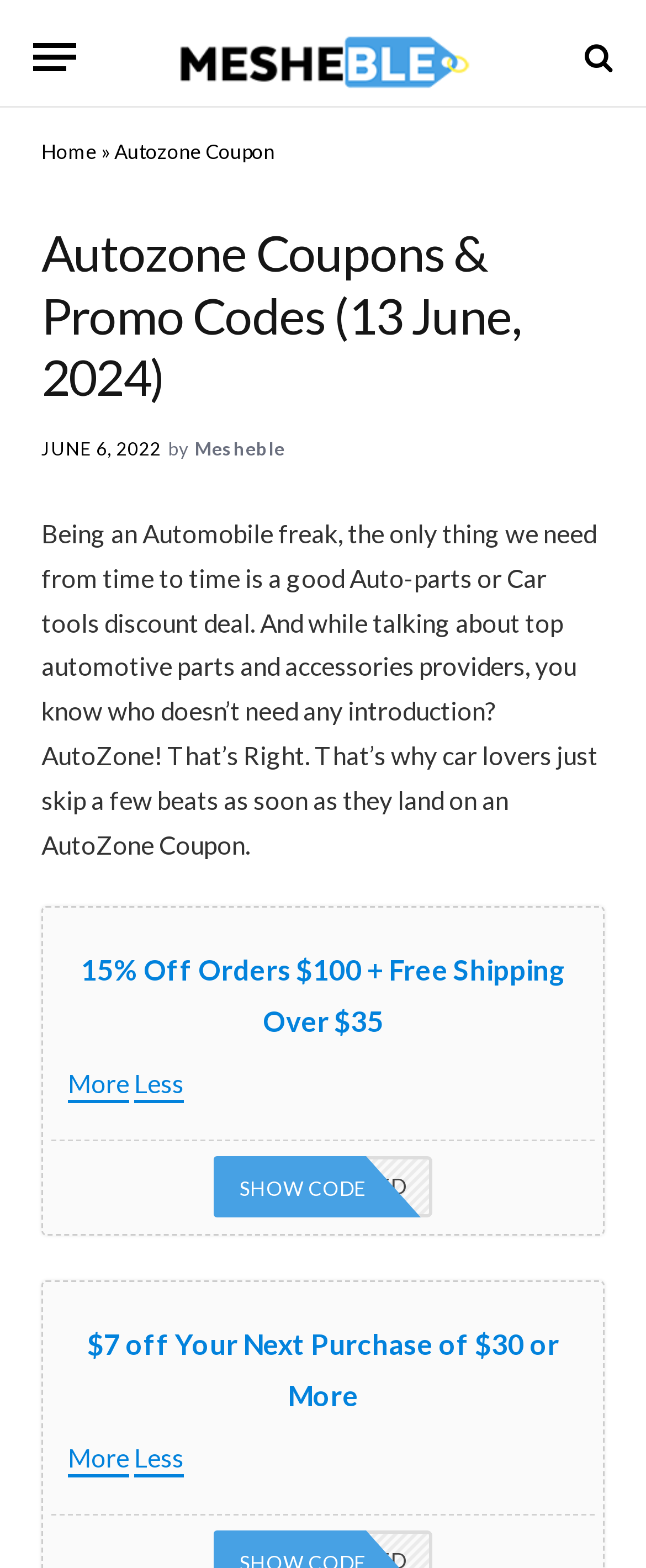Specify the bounding box coordinates of the area to click in order to follow the given instruction: "Show the $7 off coupon."

[0.135, 0.846, 0.865, 0.901]